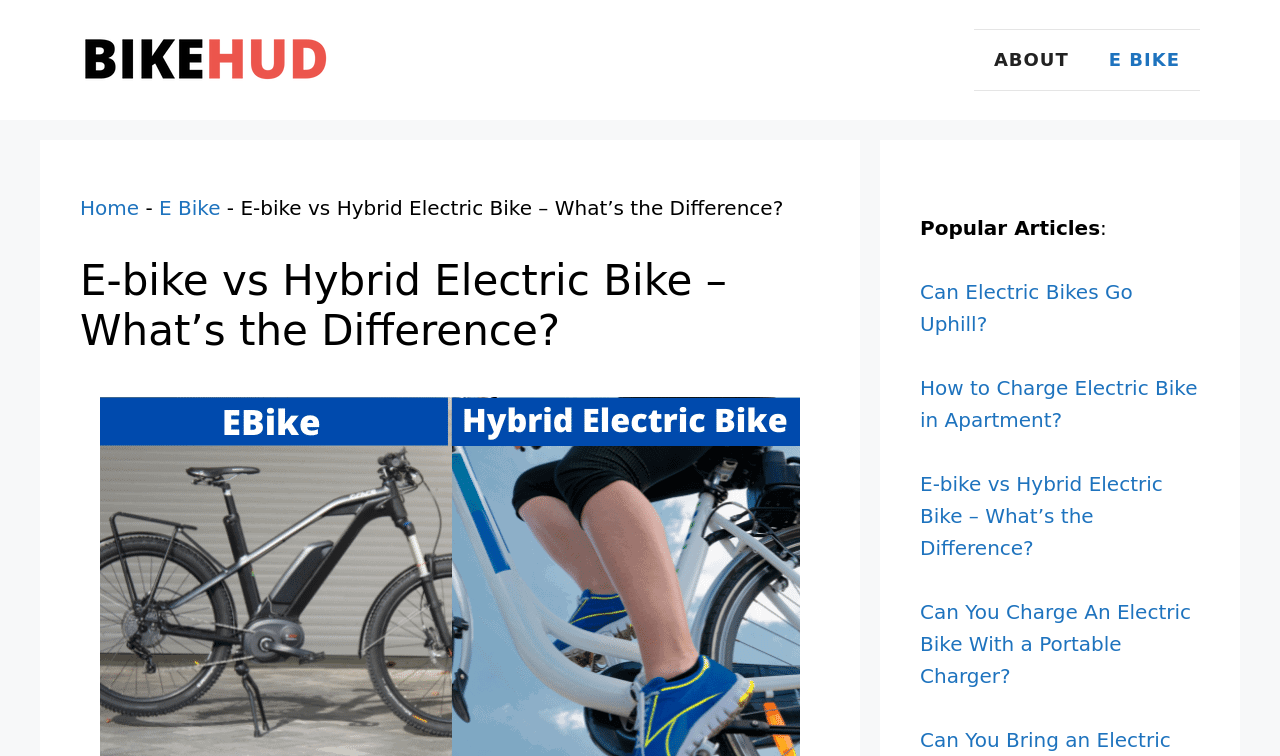What are the main categories in the navigation menu?
Please elaborate on the answer to the question with detailed information.

The main categories in the navigation menu can be found at the top right of the webpage, which includes links to 'ABOUT' and 'E BIKE'.